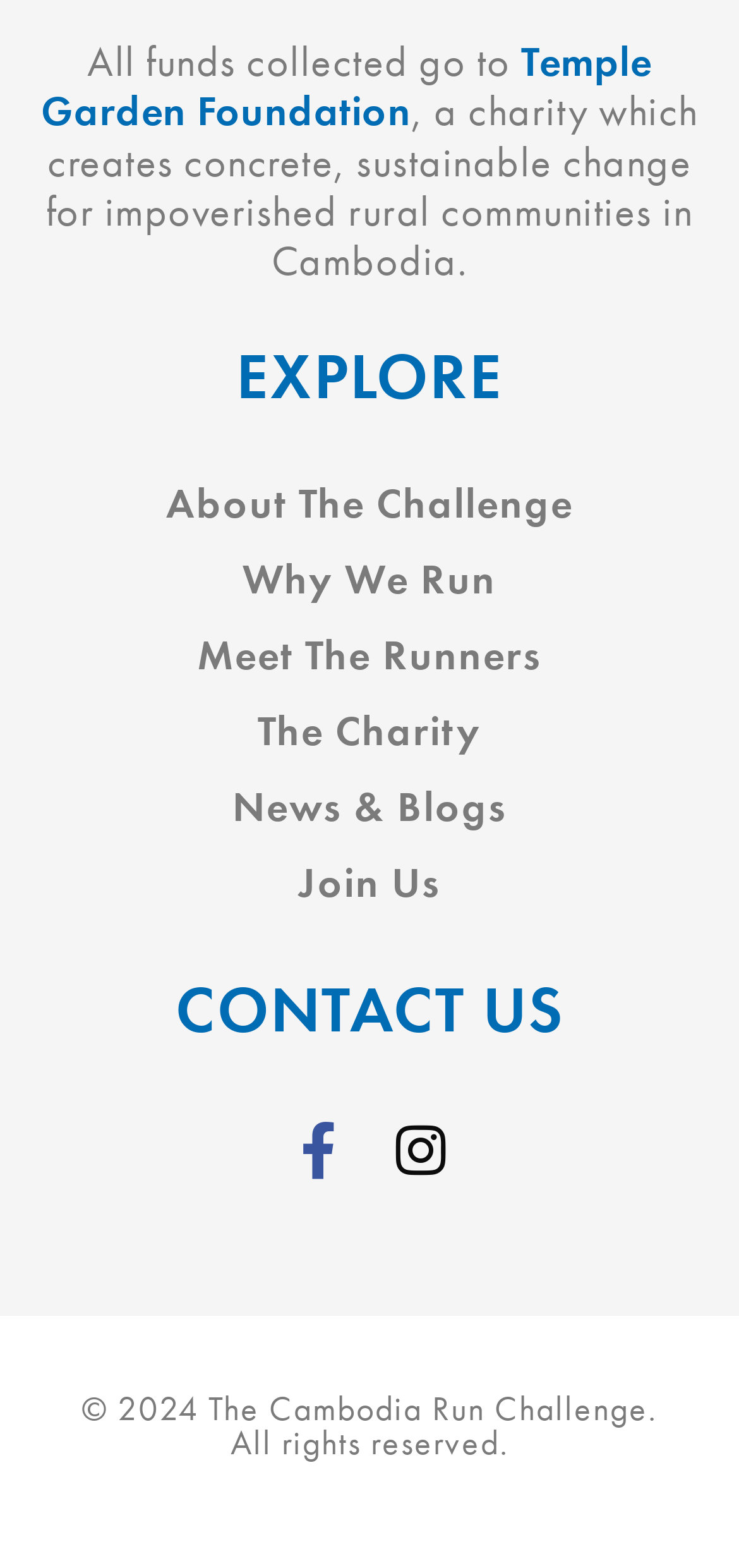Identify the bounding box for the UI element specified in this description: "Shop All". The coordinates must be four float numbers between 0 and 1, formatted as [left, top, right, bottom].

None